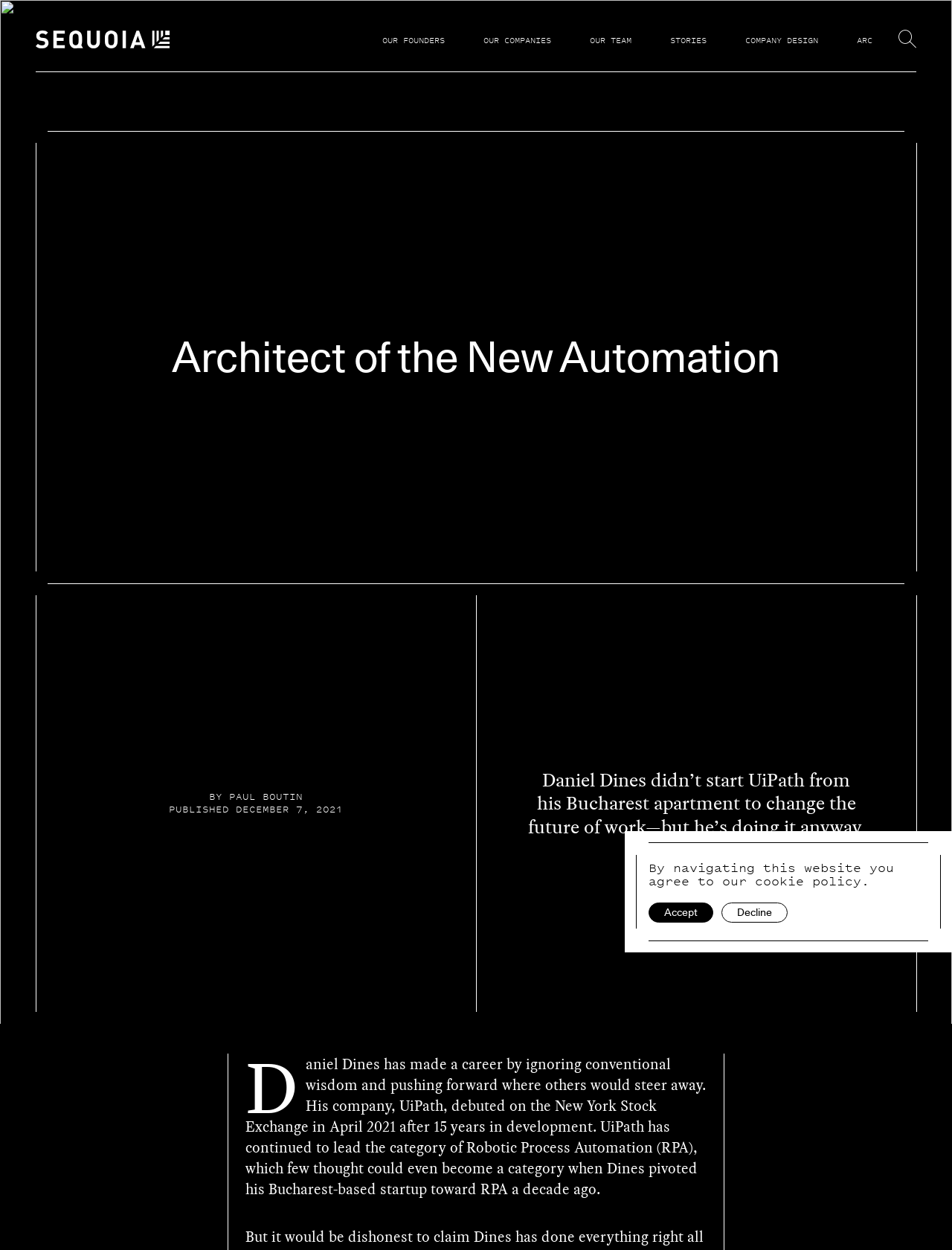Give the bounding box coordinates for the element described as: "SSC CHSL Notification 2023".

None